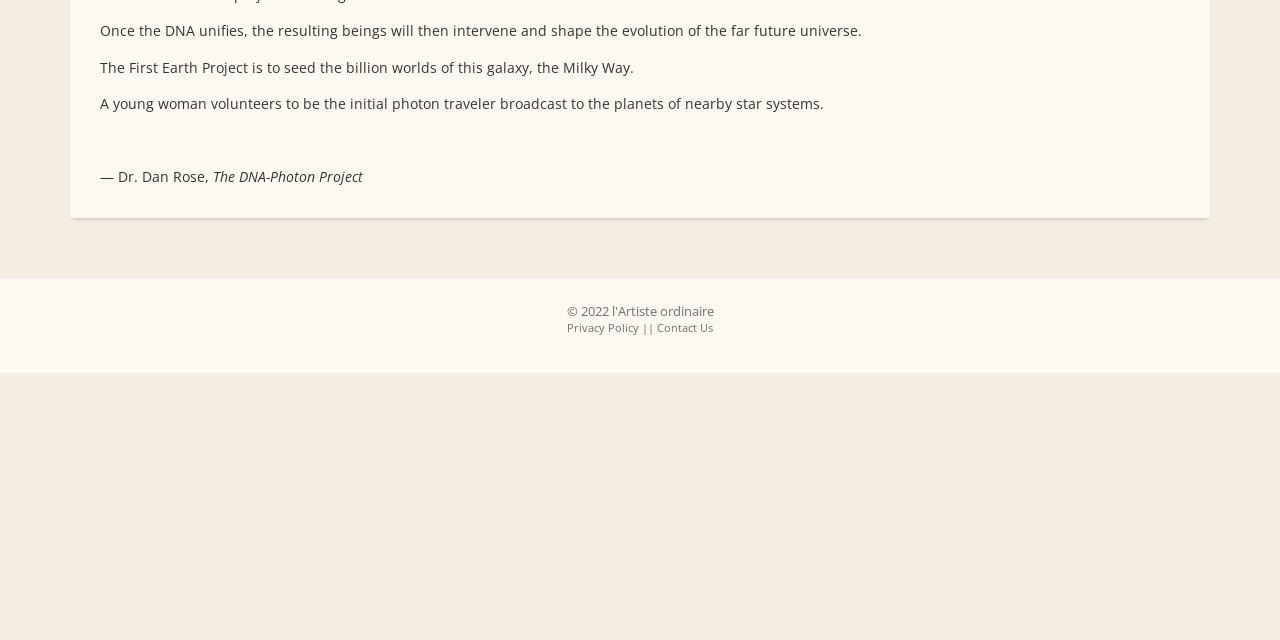Based on the element description, predict the bounding box coordinates (top-left x, top-left y, bottom-right x, bottom-right y) for the UI element in the screenshot: Contact Us

[0.513, 0.5, 0.557, 0.523]